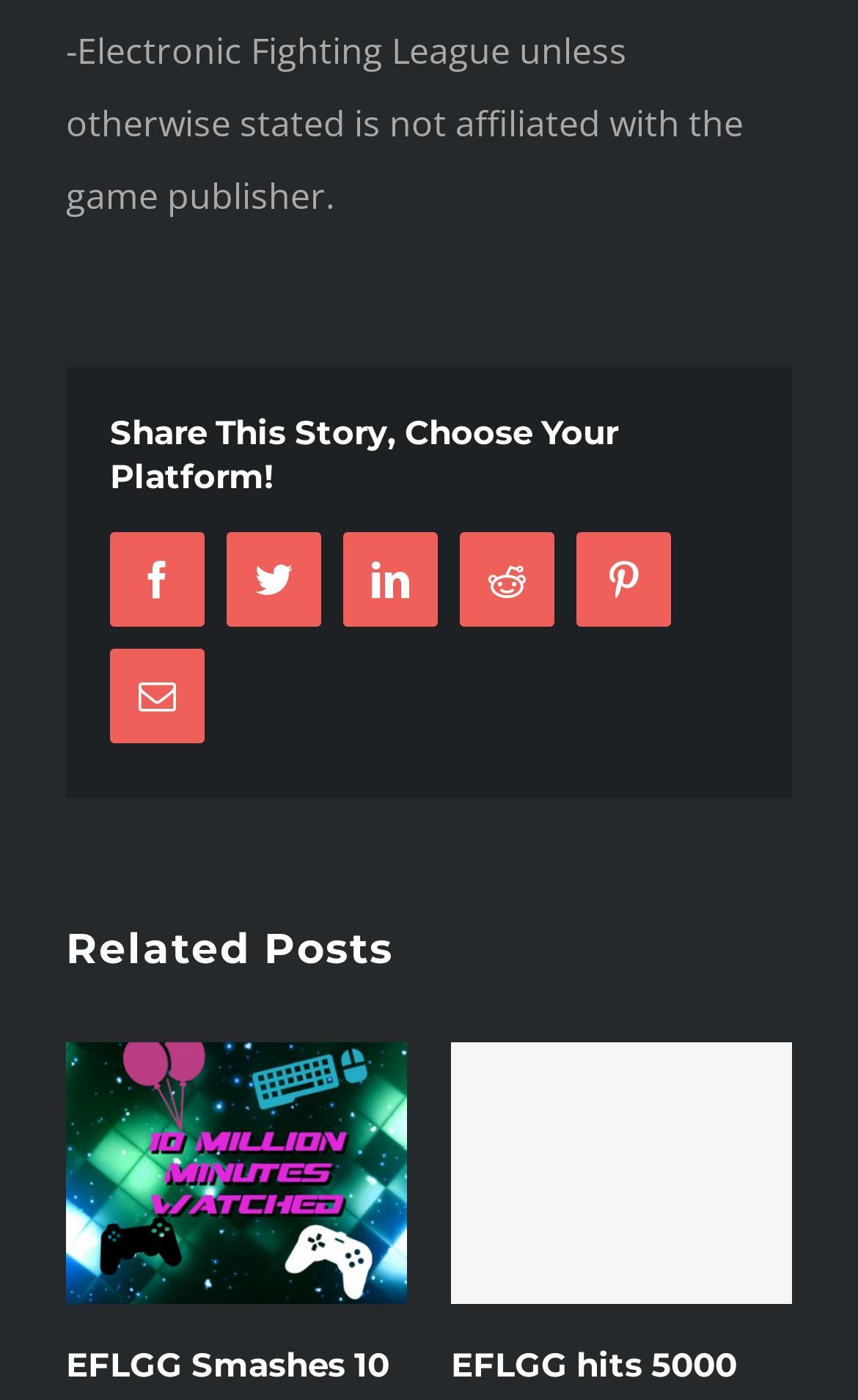Please identify the bounding box coordinates of the area that needs to be clicked to follow this instruction: "Read more about EFLGG Smashes 10 million minutes watched".

[0.077, 0.745, 0.474, 0.931]